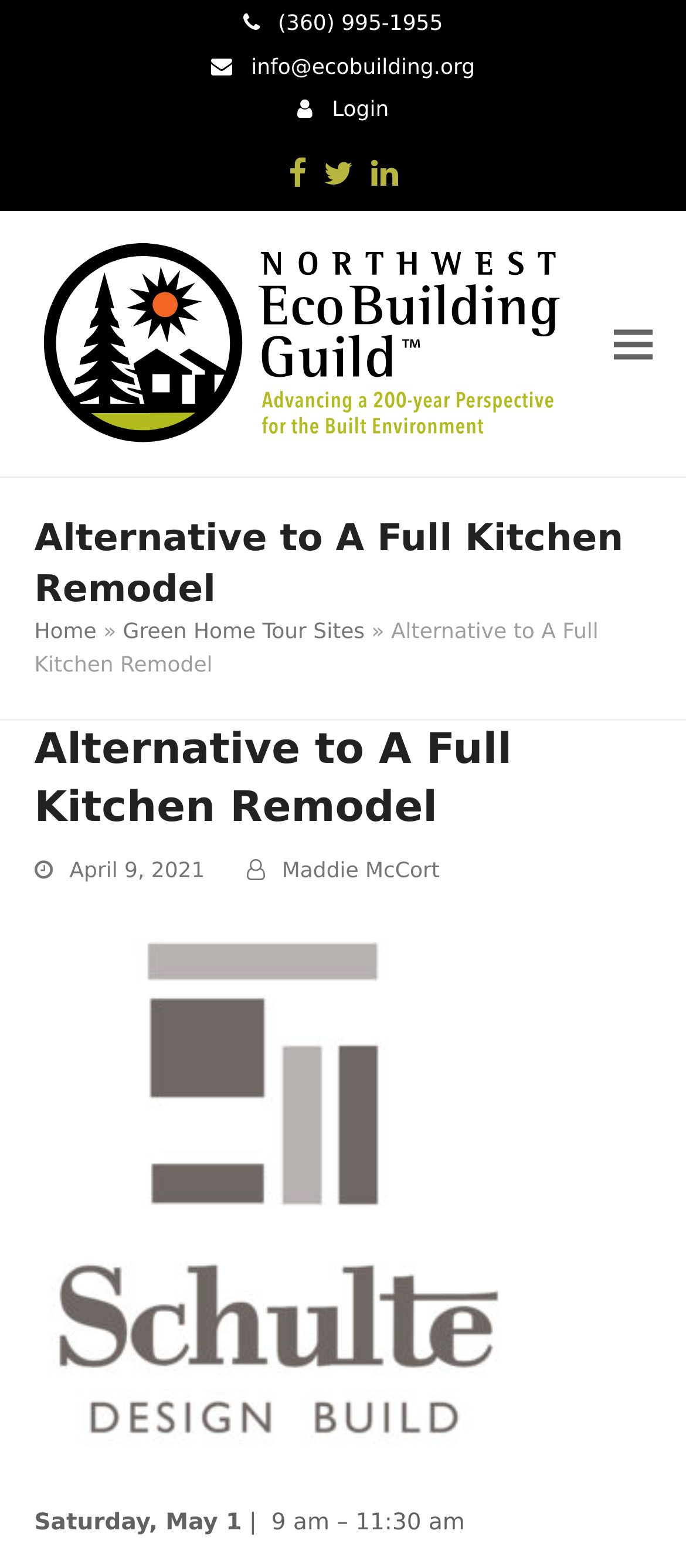Provide a brief response in the form of a single word or phrase:
Who is the author of the article on the webpage?

Maddie McCort